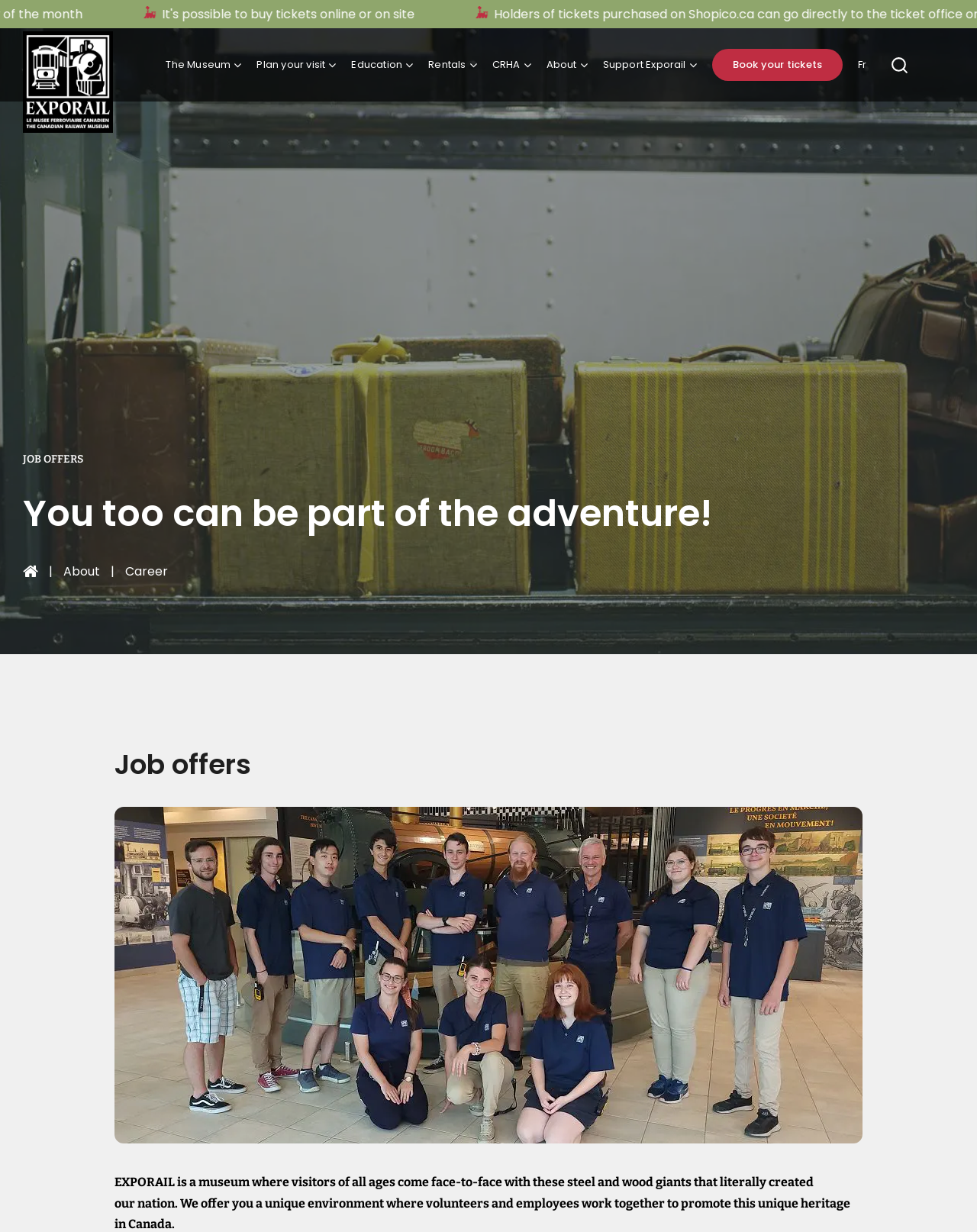Generate a comprehensive description of the contents of the webpage.

The webpage appears to be a job offers page for Exporail, the Canadian Railway Museum. At the top left corner, there are three small train icon images. Below these icons, there is a horizontal navigation menu with links to different sections of the website, including "The Museum", "Plan your visit", "Education", and more. 

To the right of the navigation menu, there is a search bar with a search button. Below the search bar, there is a prominent heading "JOB OFFERS" followed by a subheading "You too can be part of the adventure!". 

On the left side of the page, there are three links: an empty link, a link to "About", and a link with the text "Career". Below these links, there is a heading "Job offers" followed by a figure, which is likely an image related to the job offers. 

The main content of the page is a paragraph of text that describes Exporail as a museum where visitors can interact with historic trains and learn about Canada's heritage. The text also mentions that the museum offers a unique environment where volunteers and employees work together to promote this heritage. This paragraph is located at the bottom of the page.